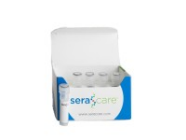Give a thorough and detailed caption for the image.

The image features a product packaging from SeraCare, designed for scientific or medical use. It showcases a sleek, white box with a partially open lid, revealing several small, clear vials inside, typically used for storing biological samples. The box prominently displays the SeraCare logo in a friendly blue and green color scheme, indicating its professional and specialized purpose. This packaging is associated with the "Seraseq™ Inherited Cancer DNA Mix v1," one of the innovative products for genetic analysis and research, designed to support cancer genomics studies. The clean design and visible branding emphasize the brand's commitment to quality and reliability in laboratory settings.